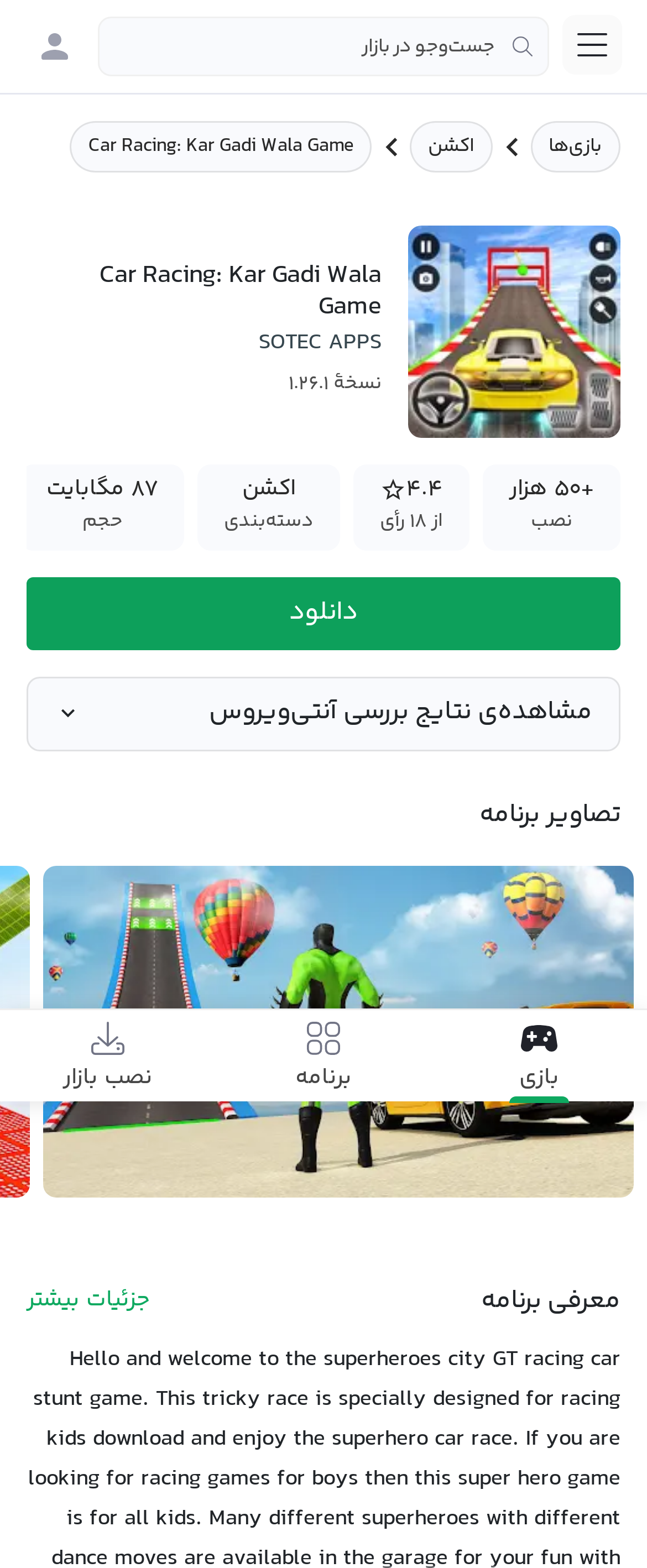What is the size of the game?
Provide a thorough and detailed answer to the question.

I found the answer by looking at the table row with the text 'حجم' and '۸۷ مگابایت' which is located in the middle of the page.